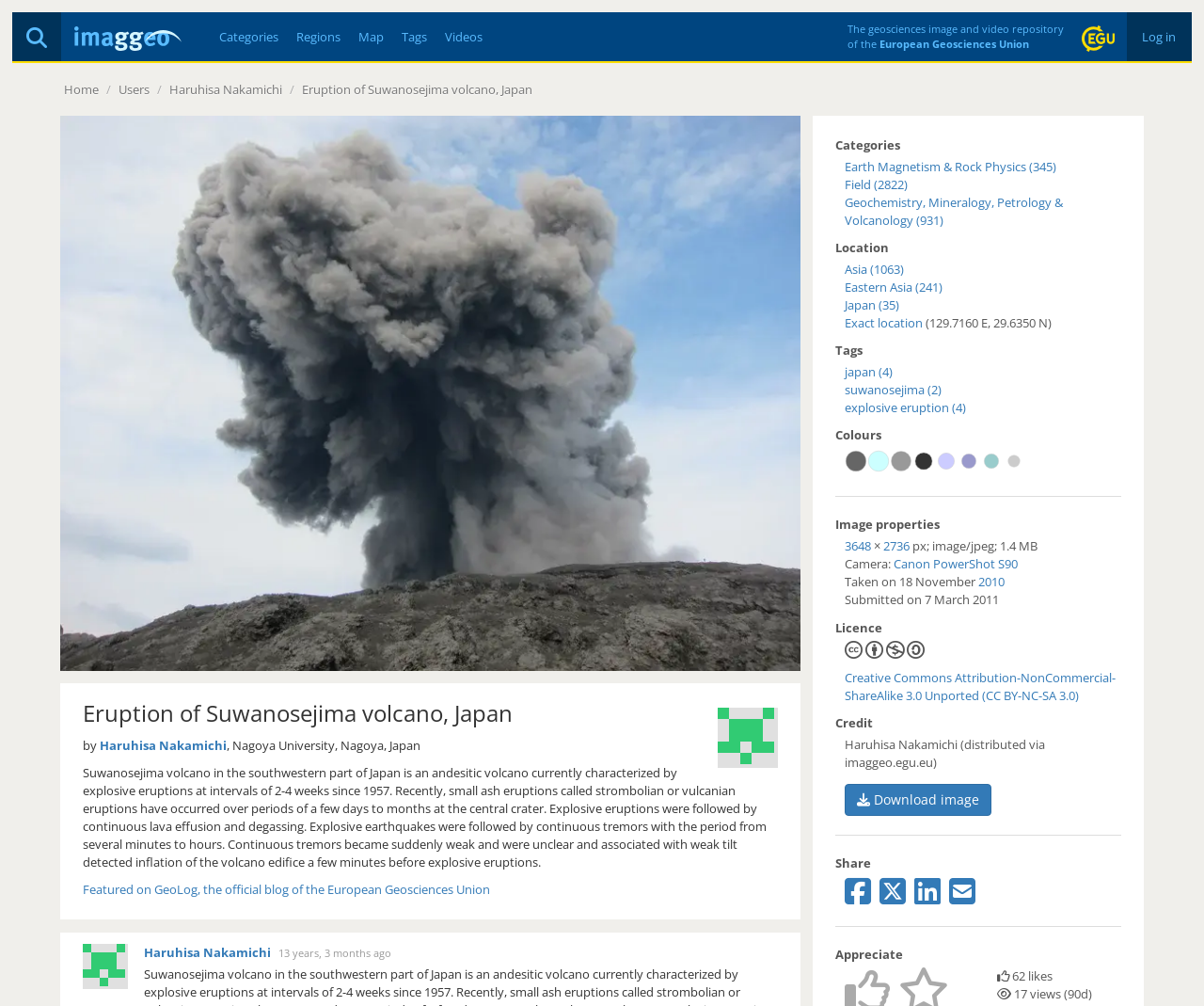Please locate the bounding box coordinates of the element that should be clicked to complete the given instruction: "Click on the Log in button".

[0.946, 0.028, 0.979, 0.045]